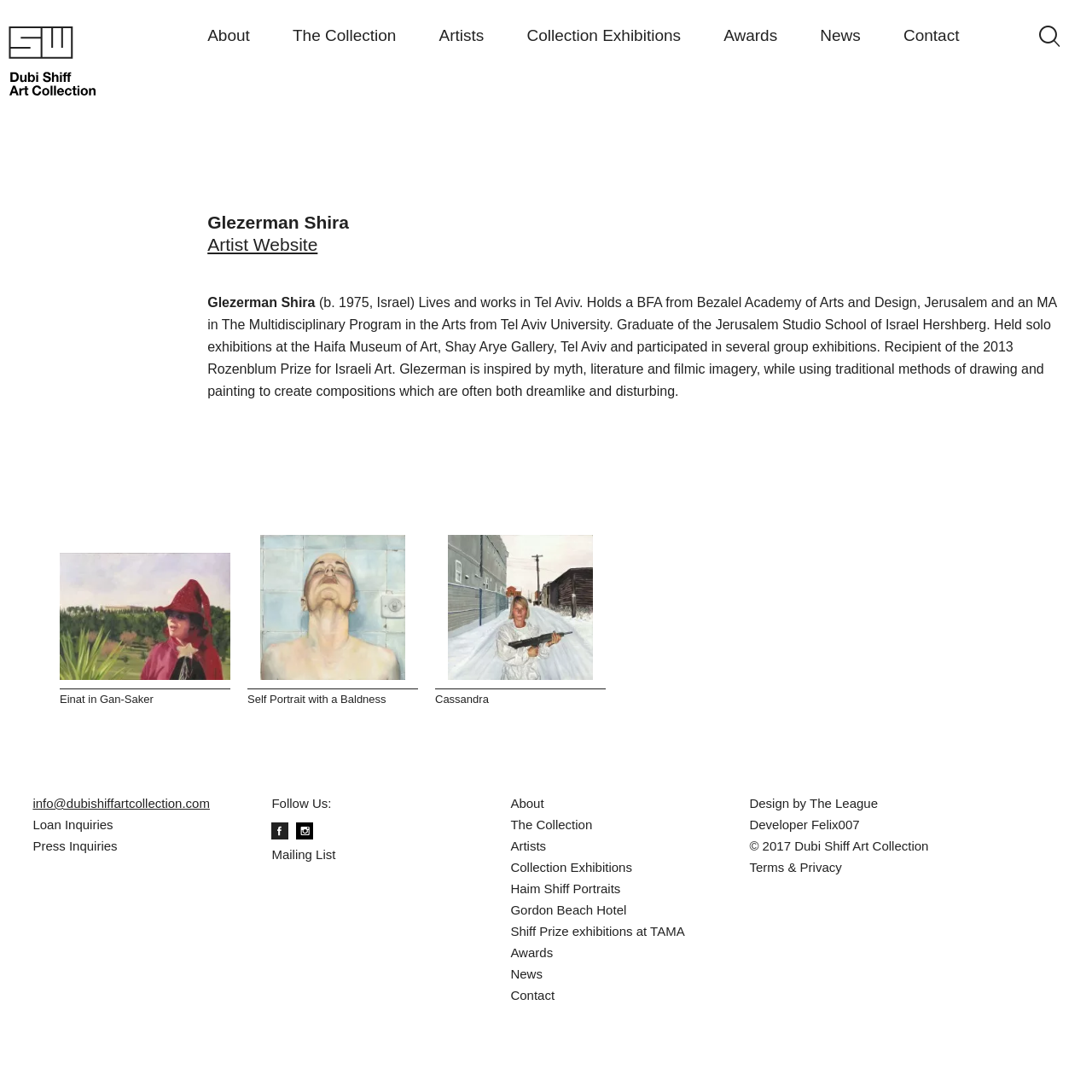What is the name of the artist featured on this webpage? From the image, respond with a single word or brief phrase.

Glezerman Shira